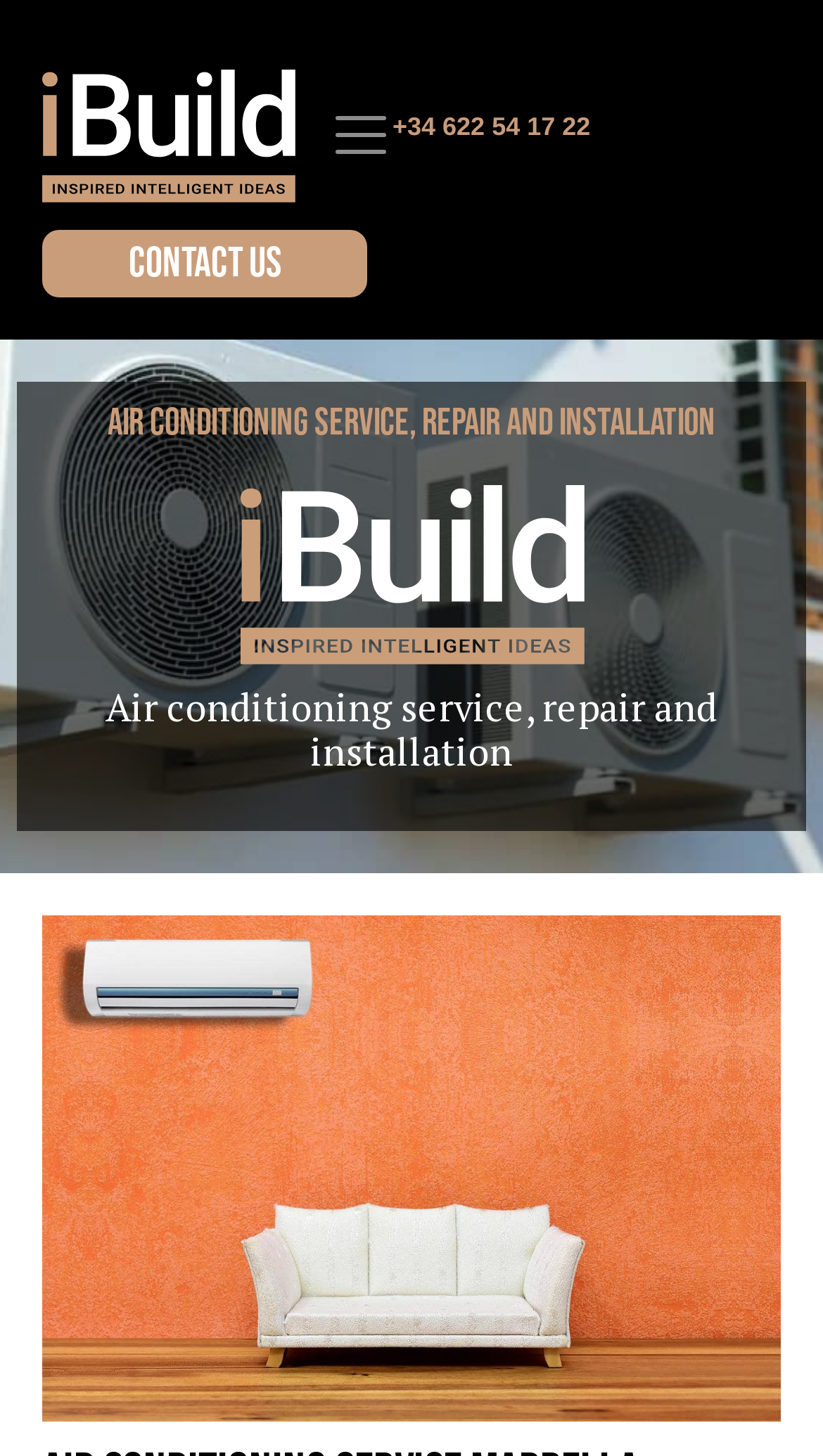Find and provide the bounding box coordinates for the UI element described here: "+34 622 54 17 22". The coordinates should be given as four float numbers between 0 and 1: [left, top, right, bottom].

[0.477, 0.076, 0.717, 0.097]